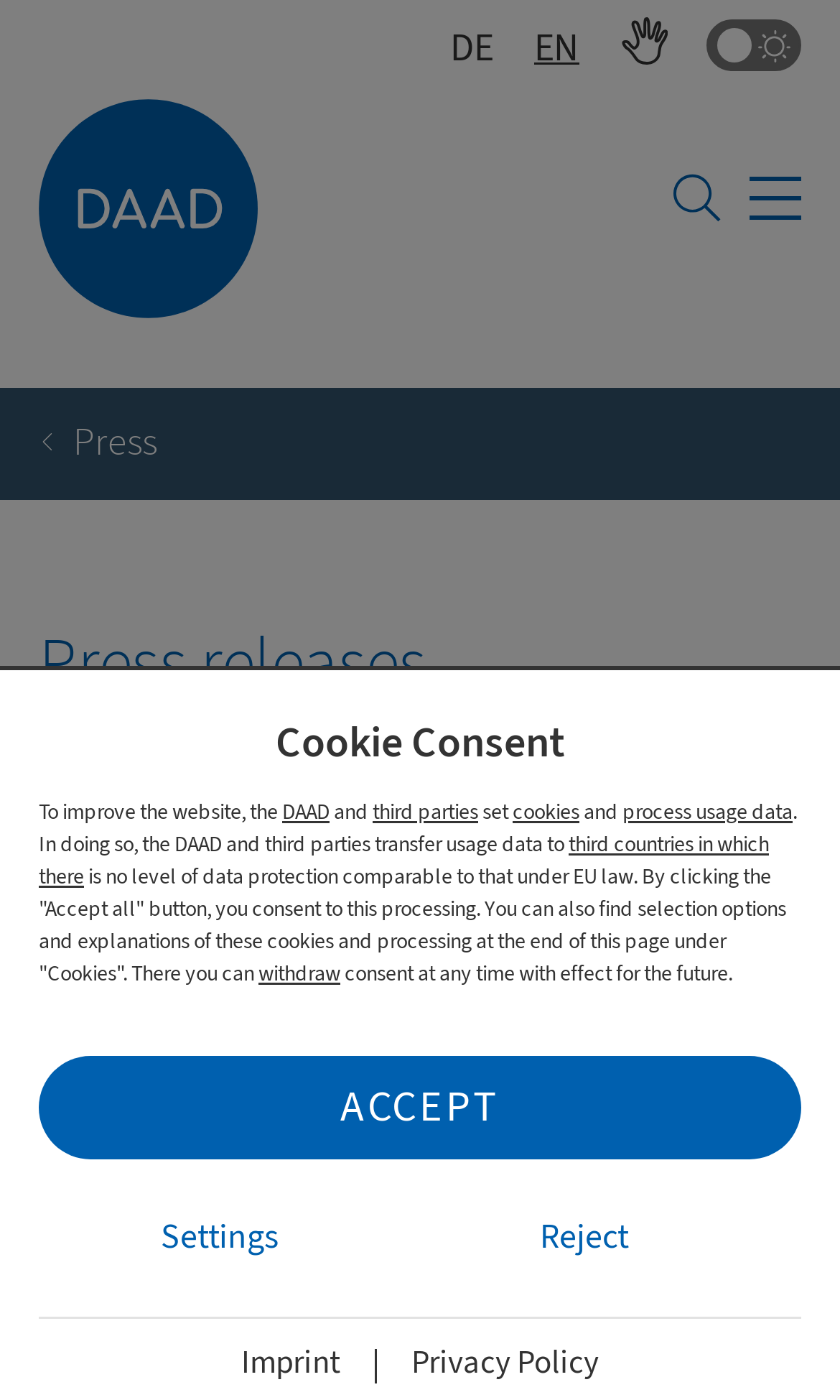Please respond in a single word or phrase: 
How many buttons are there in the cookie consent section?

3